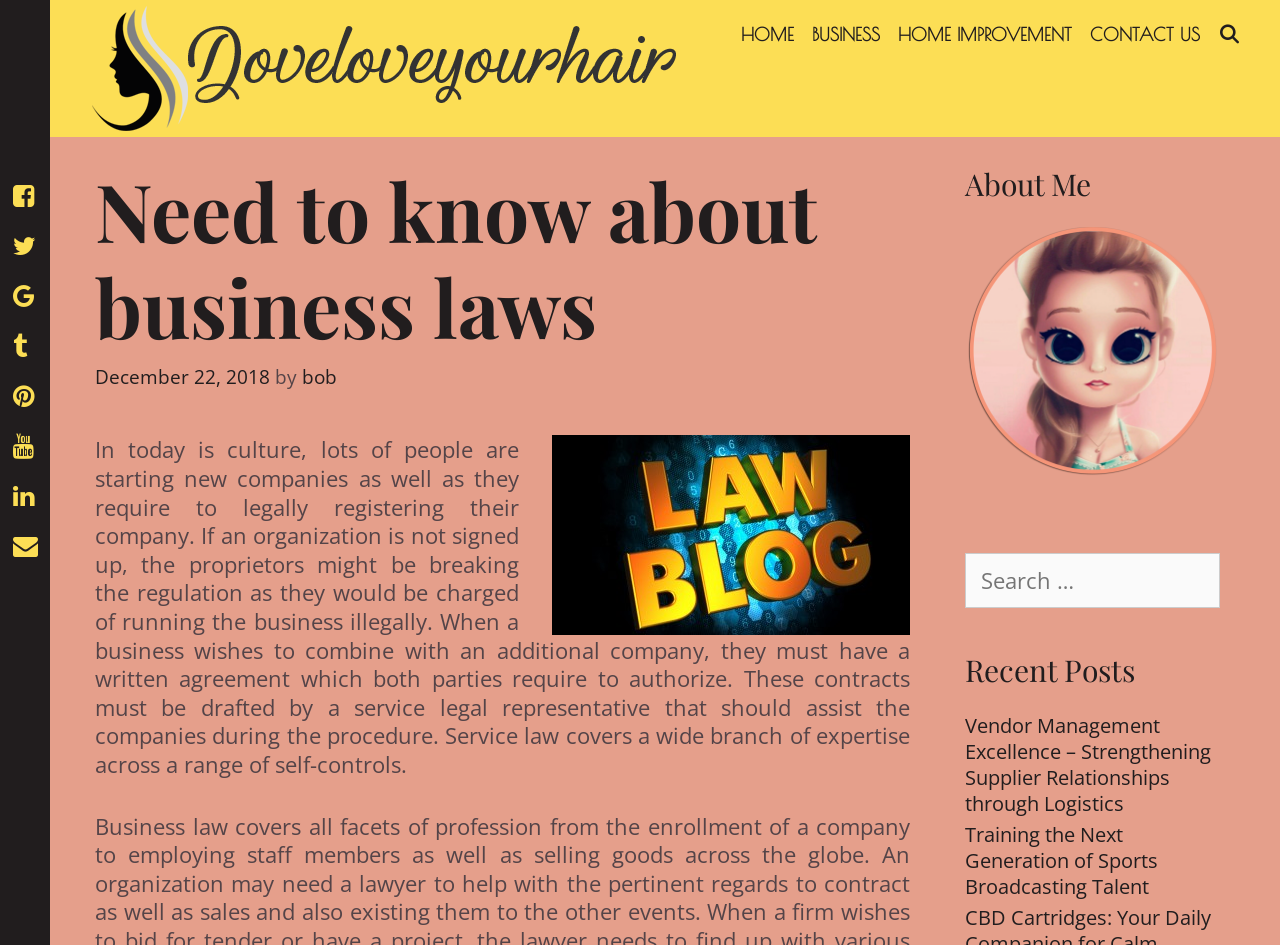Summarize the webpage with intricate details.

The webpage is about business laws, specifically discussing the importance of legally registering a company. At the top, there is a banner with a link to "Dreams Trailer" accompanied by an image. Below the banner, there is a navigation menu with links to "HOME", "BUSINESS", "HOME IMPROVEMENT", and "CONTACT US". To the right of the navigation menu, there is a search bar with a magnifying glass icon.

The main content of the webpage is divided into two sections. On the left, there is a header section with a heading "Need to know about business laws" followed by the date "December 22, 2018", and the author's name "bob". Below the header, there is an image related to criminal law.

On the right side of the header section, there is a block of text discussing the importance of registering a business and the role of service lawyers in drafting contracts. Below this text, there are two complementary sections. The first section has a heading "About Me", while the second section has a search bar, a heading "Recent Posts", and two links to recent posts titled "Vendor Management Excellence – Strengthening Supplier Relationships through Logistics" and "Training the Next Generation of Sports Broadcasting Talent".

On the left side of the webpage, there are six social media links represented by icons.